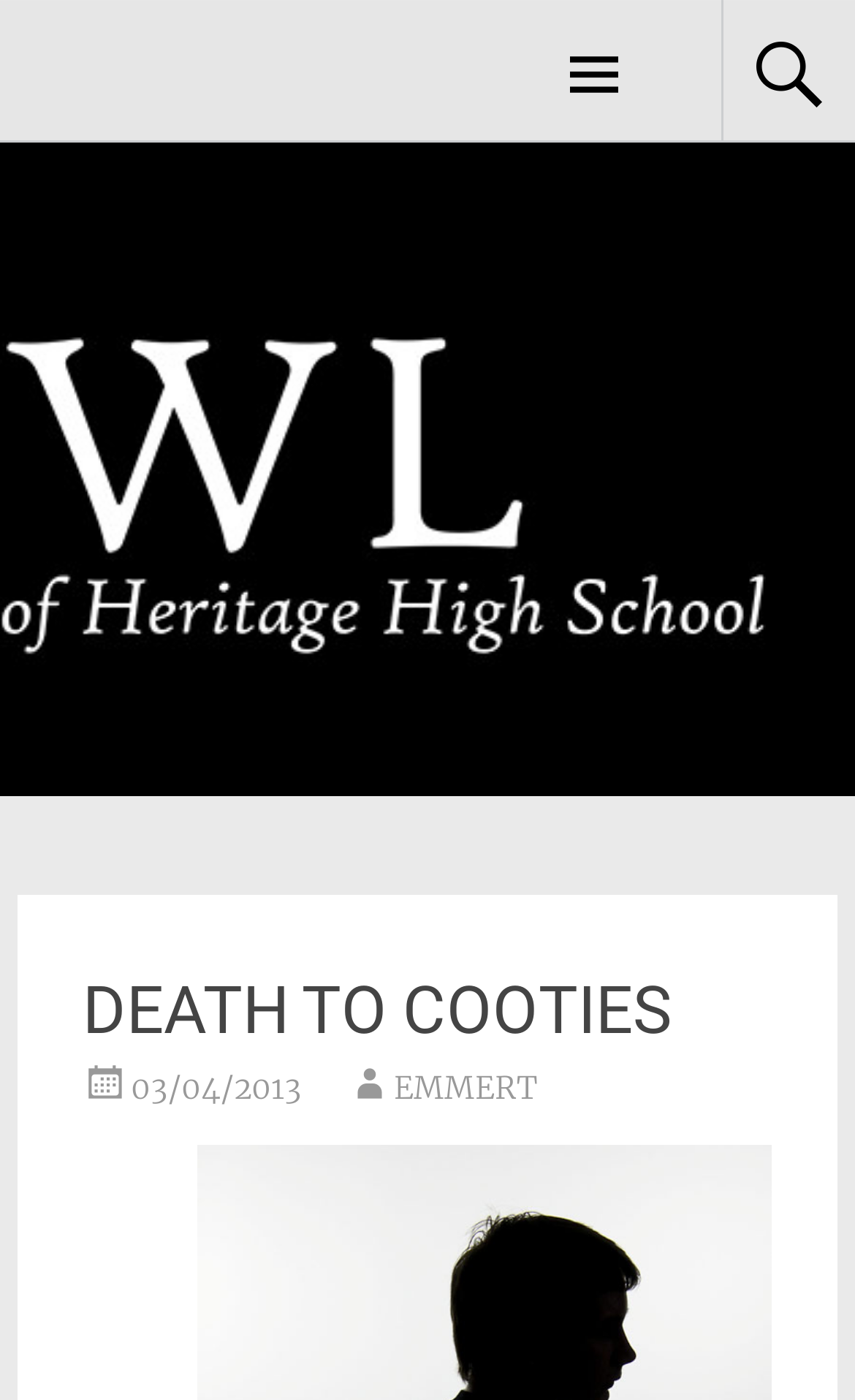What is the author of the content?
Please provide a single word or phrase based on the screenshot.

EMMERT